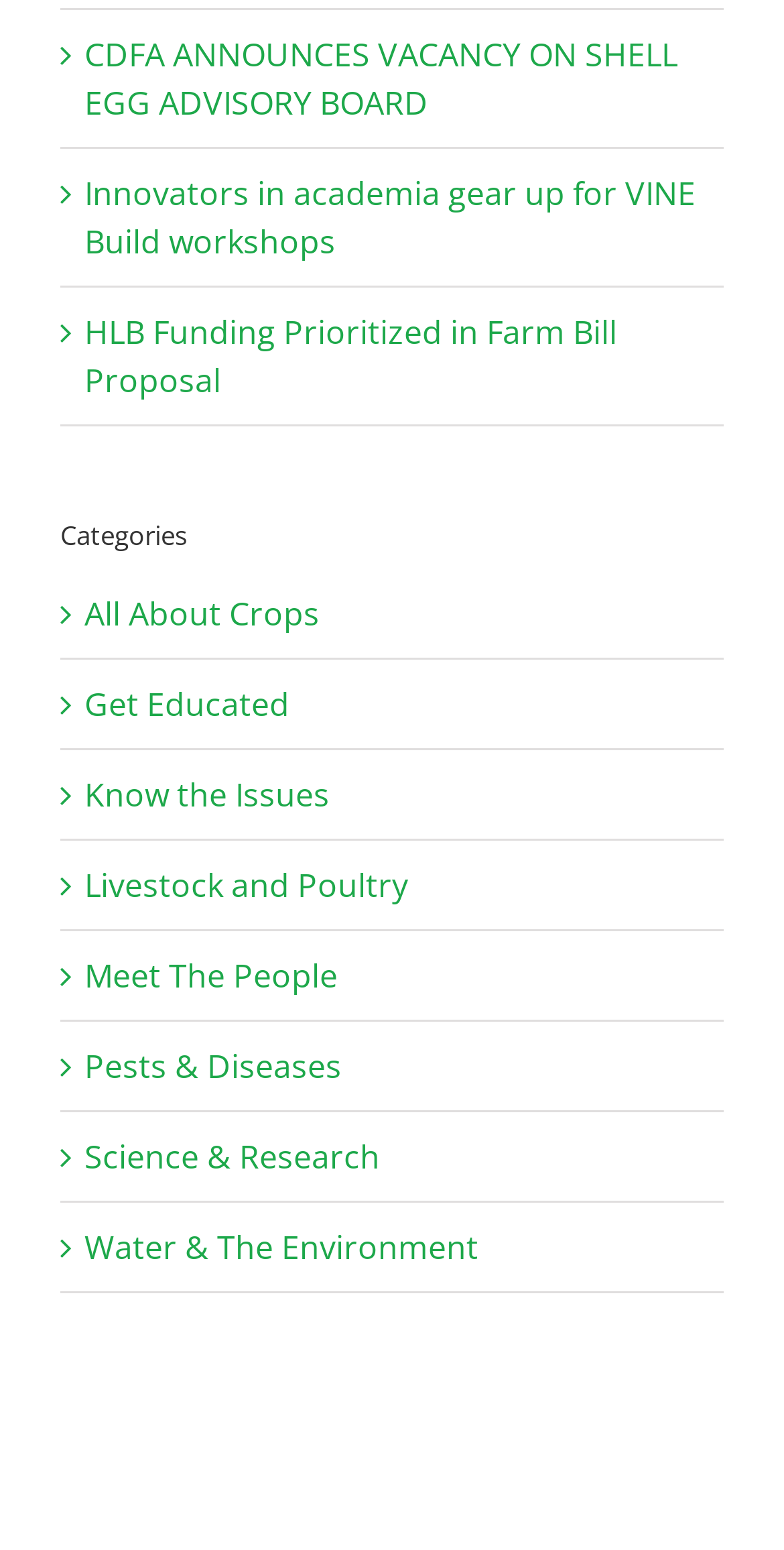Determine the bounding box coordinates for the UI element matching this description: "Science & Research".

[0.108, 0.732, 0.485, 0.761]